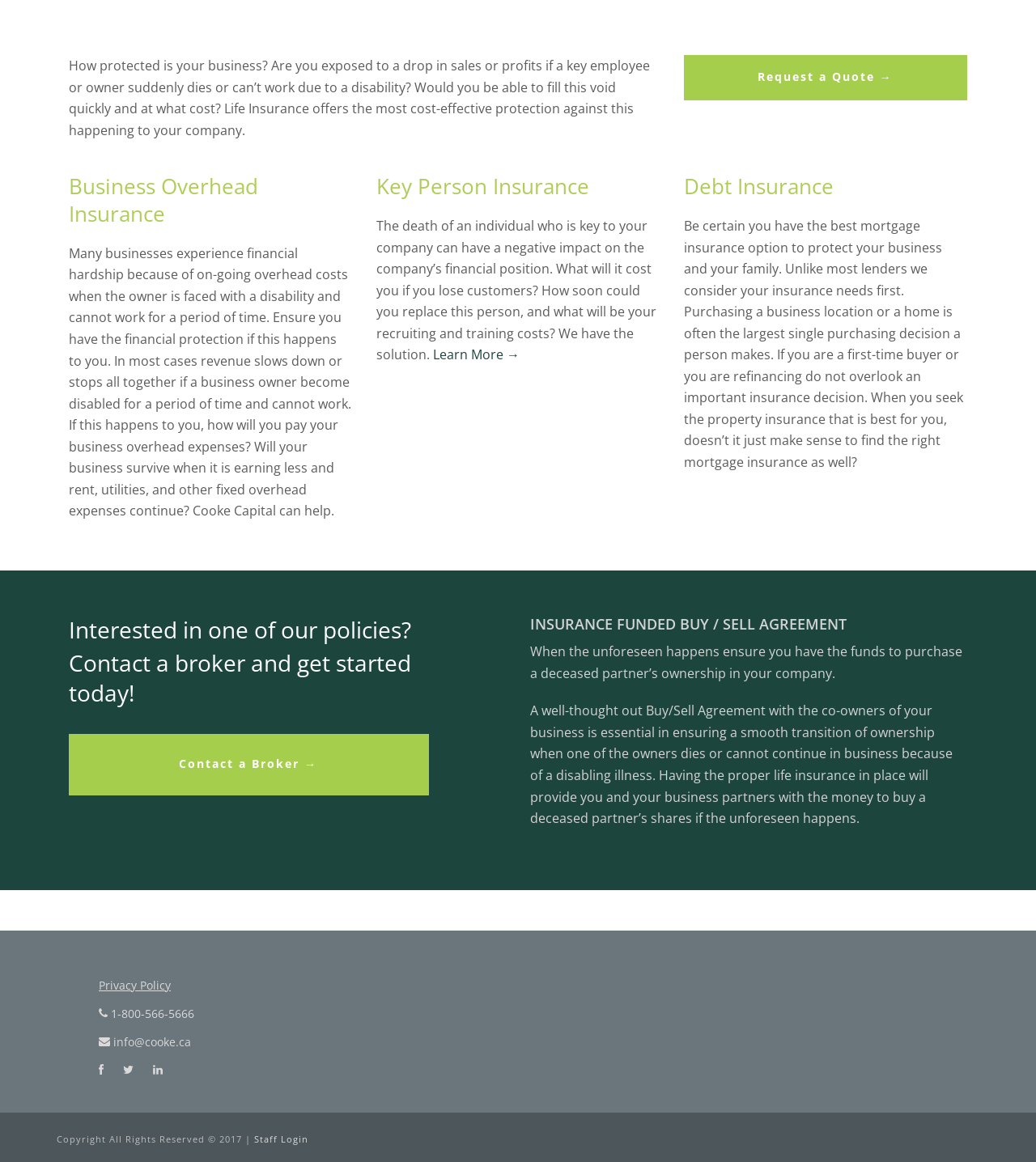Bounding box coordinates are specified in the format (top-left x, top-left y, bottom-right x, bottom-right y). All values are floating point numbers bounded between 0 and 1. Please provide the bounding box coordinate of the region this sentence describes: parent_node: Privacy Policy

[0.088, 0.914, 0.108, 0.927]